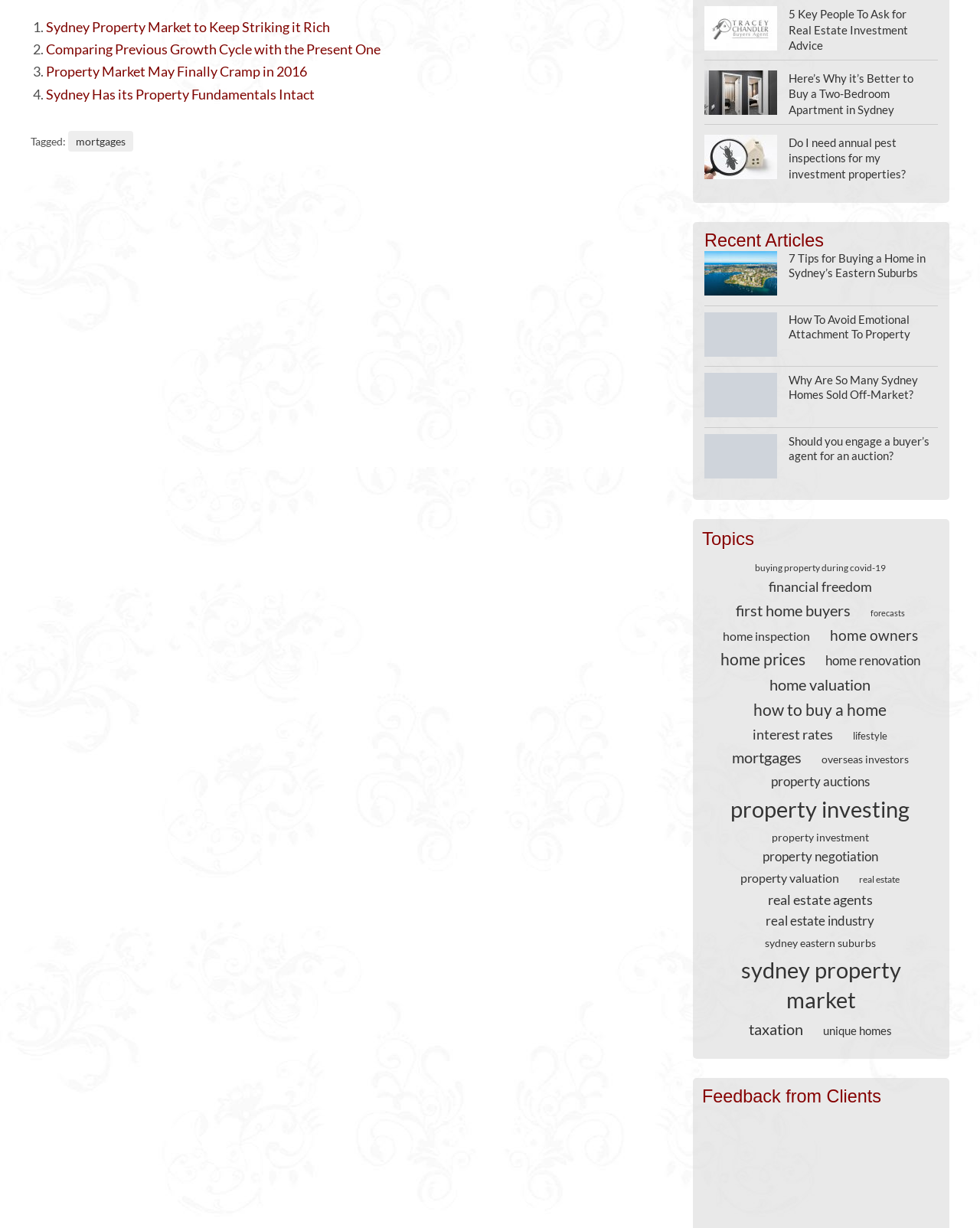Using the description "how to buy a home", locate and provide the bounding box of the UI element.

[0.761, 0.57, 0.912, 0.586]